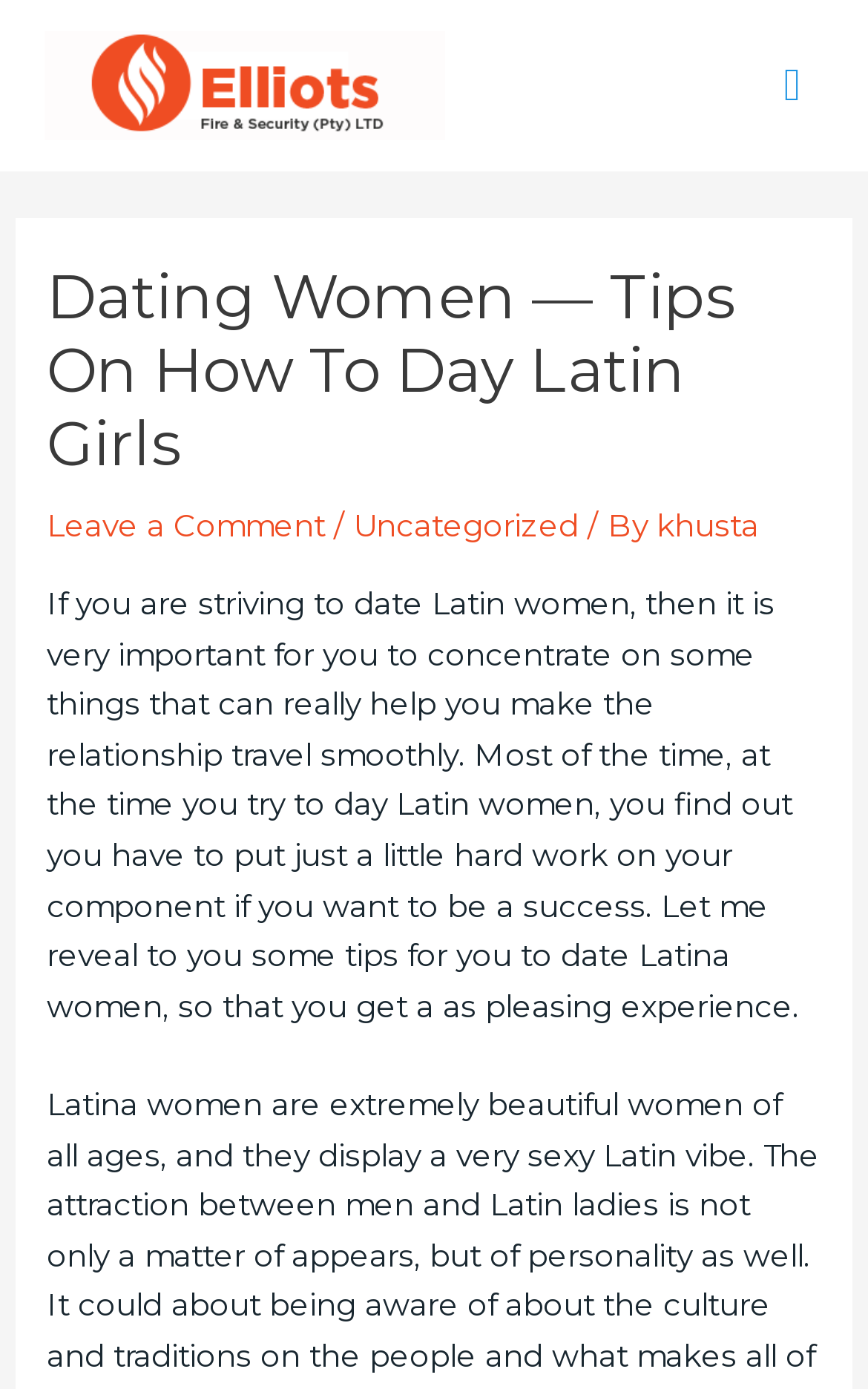Extract the text of the main heading from the webpage.

Dating Women — Tips On How To Day Latin Girls